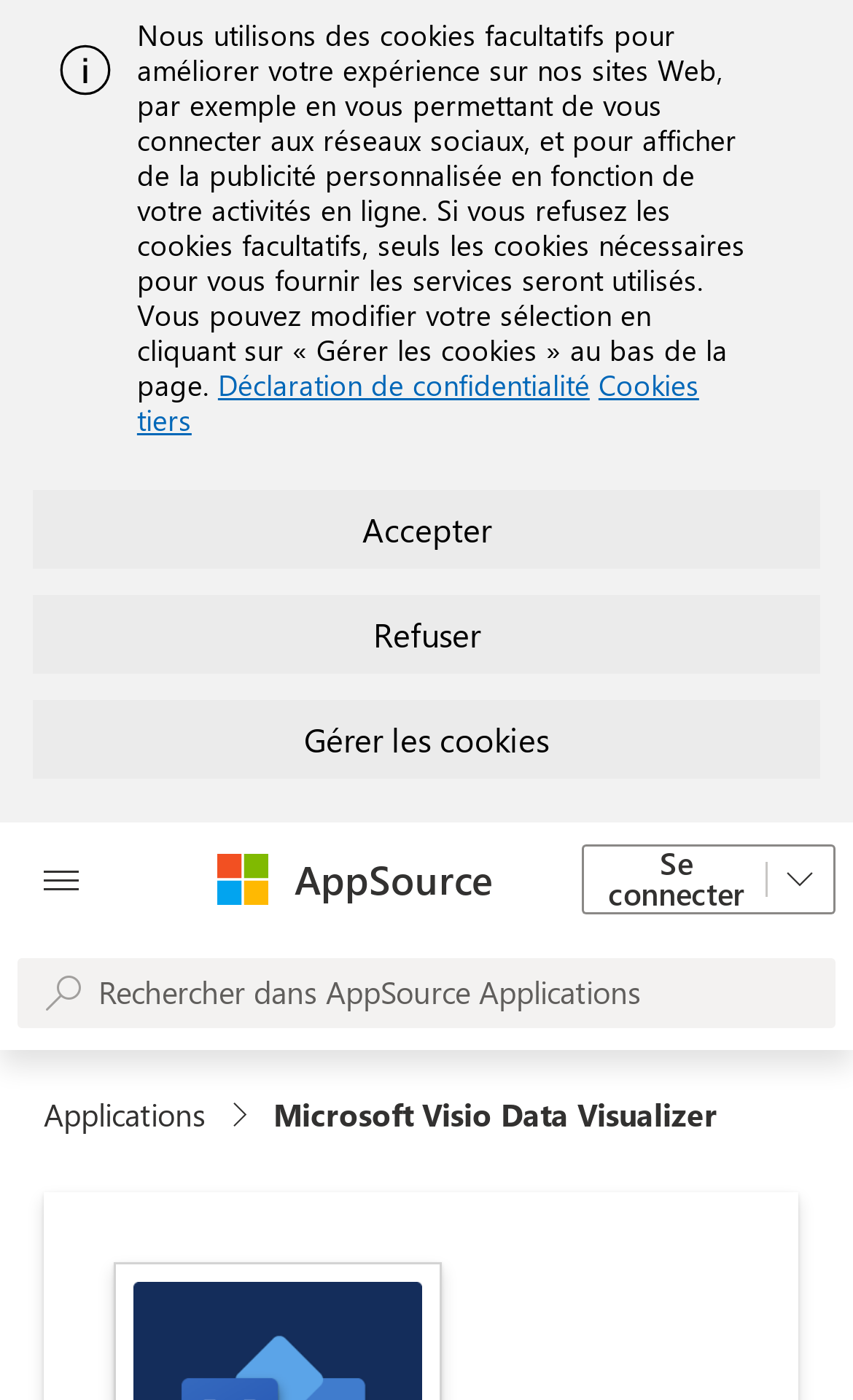Answer the following inquiry with a single word or phrase:
What is the name of the application displayed in the breadcrumbs?

Microsoft Visio Data Visualizer